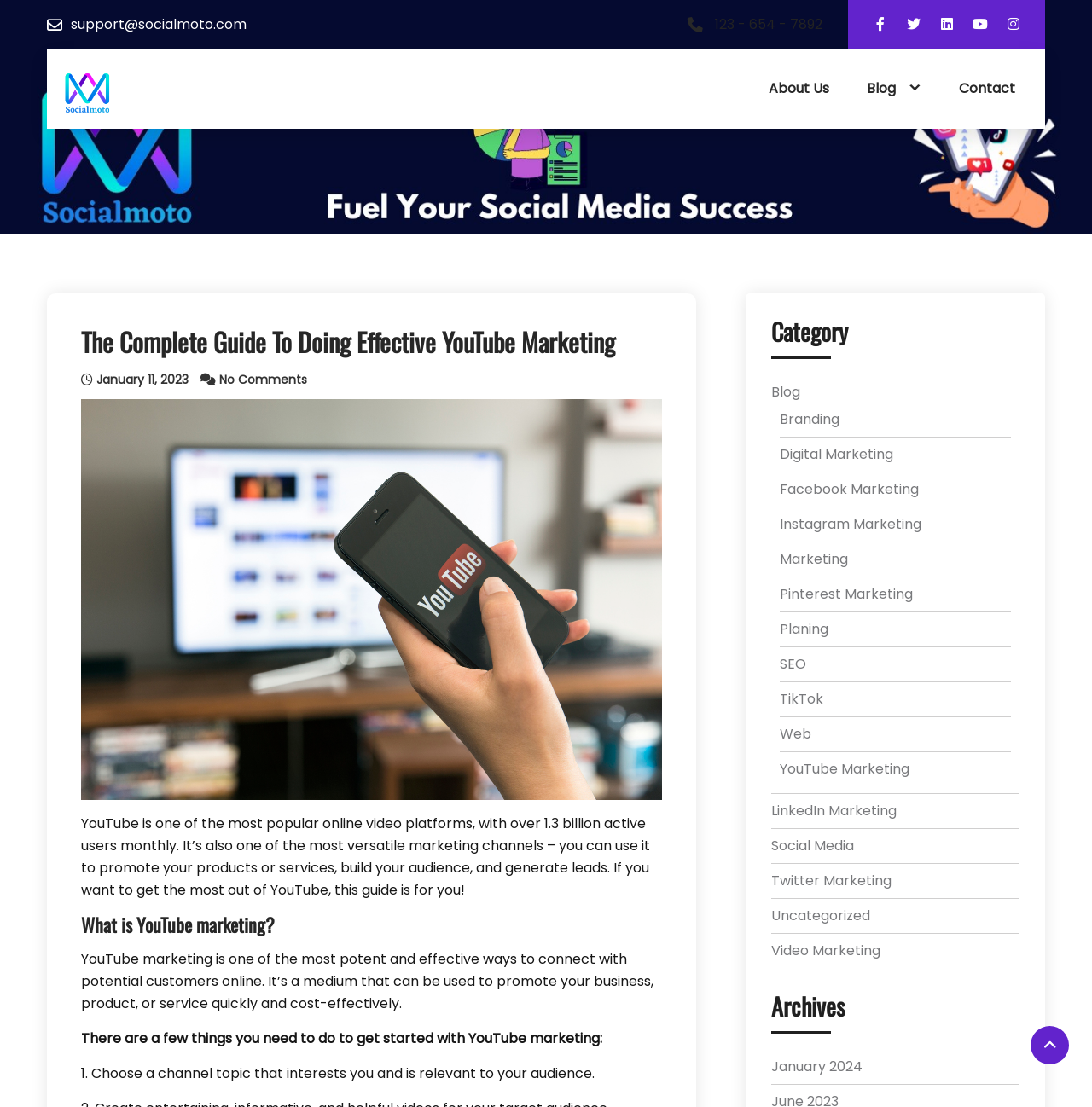Identify the bounding box coordinates for the region of the element that should be clicked to carry out the instruction: "Click on the 'Contact' link". The bounding box coordinates should be four float numbers between 0 and 1, i.e., [left, top, right, bottom].

[0.878, 0.071, 0.93, 0.089]